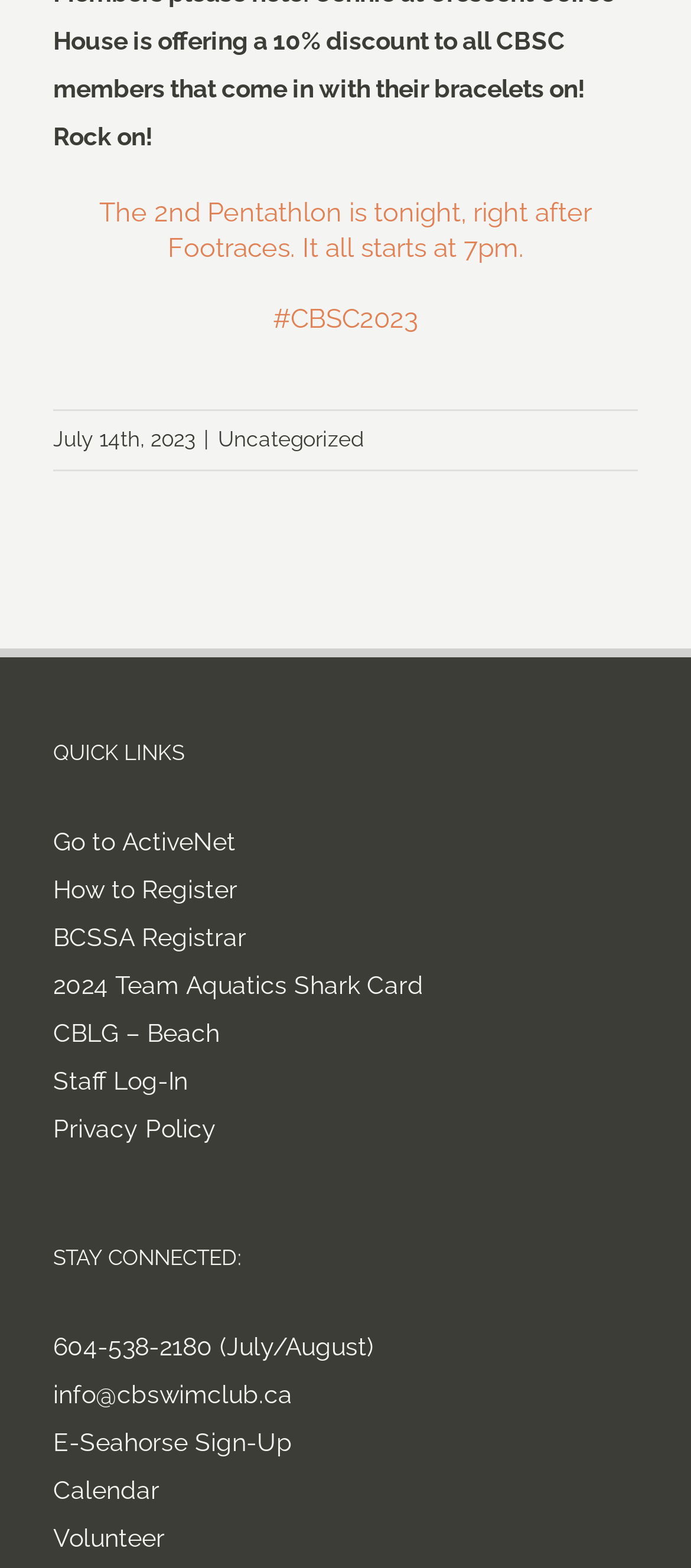What is the hashtag for the event?
Please craft a detailed and exhaustive response to the question.

I found the hashtag by looking at the heading element that says '#CBSC2023' which is located at the top of the webpage.